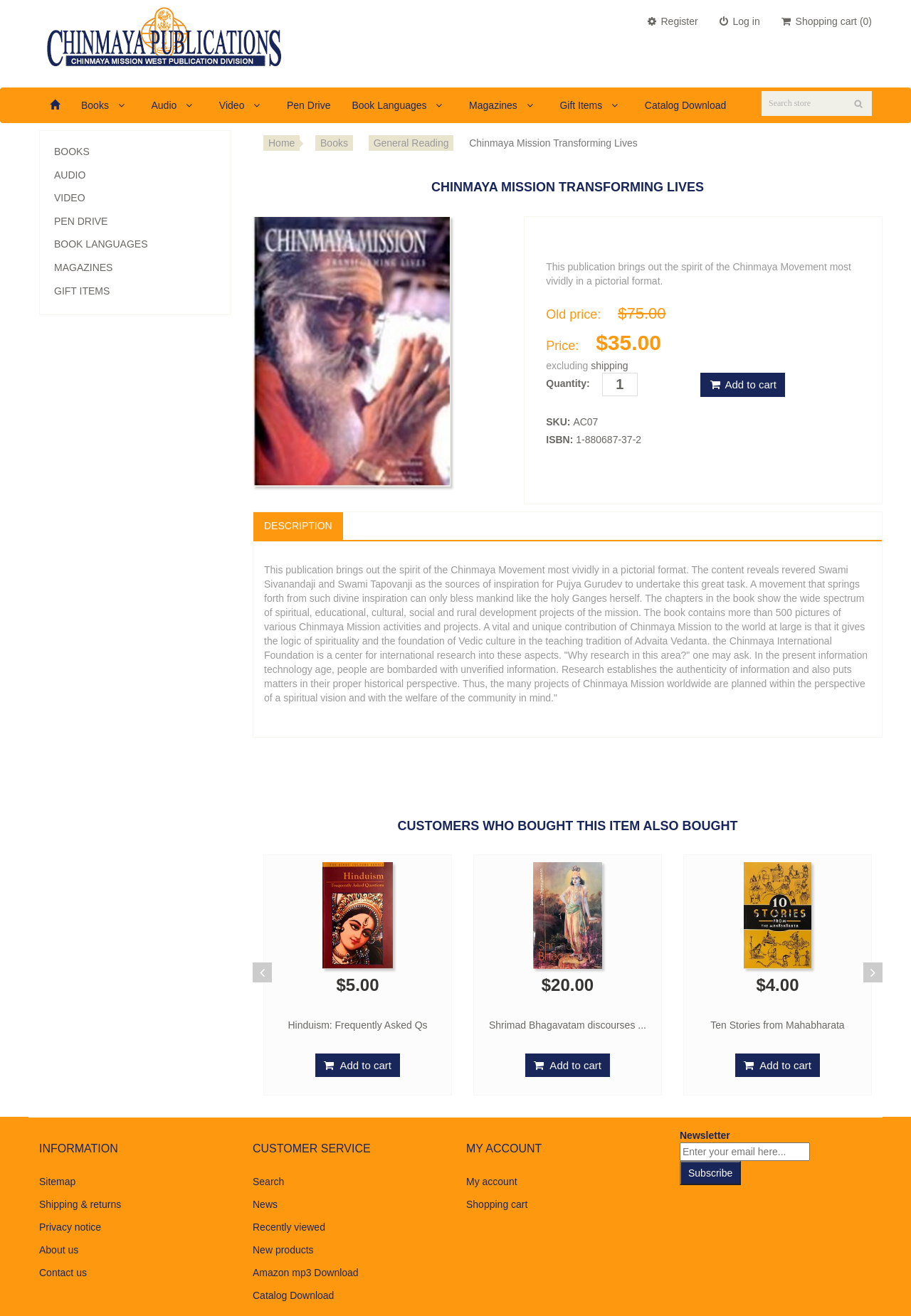Locate the bounding box of the UI element described by: "input value="1" name="addtocart_79.EnteredQuantity" value="1"" in the given webpage screenshot.

[0.661, 0.283, 0.7, 0.301]